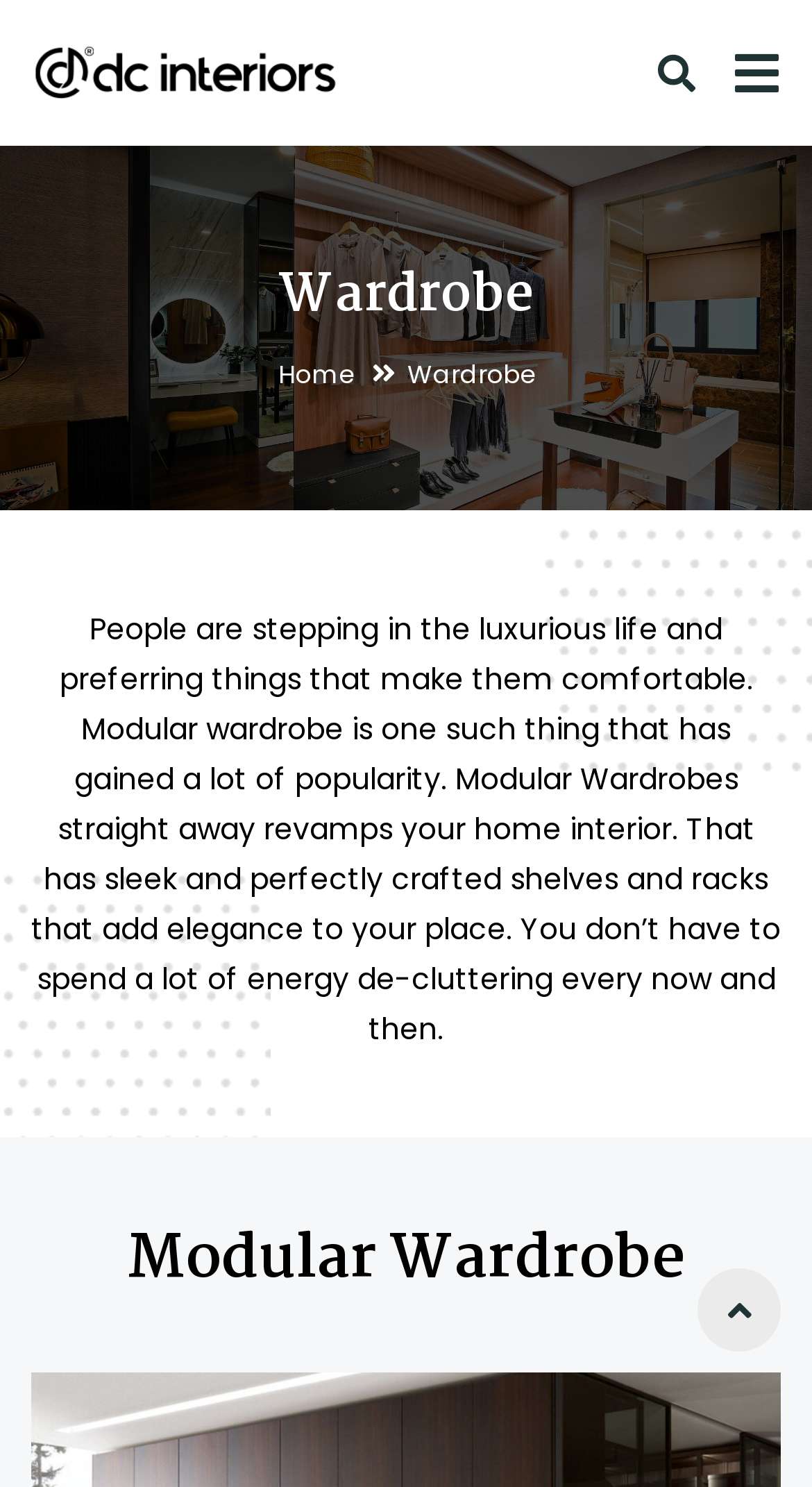Please examine the image and provide a detailed answer to the question: What is the topic of the webpage?

The topic of the webpage is obtained from the heading element with the text 'Modular Wardrobe' which is located below the company name, and also from the static text element that describes the benefits of modular wardrobes, indicating that the webpage is about modular wardrobes.